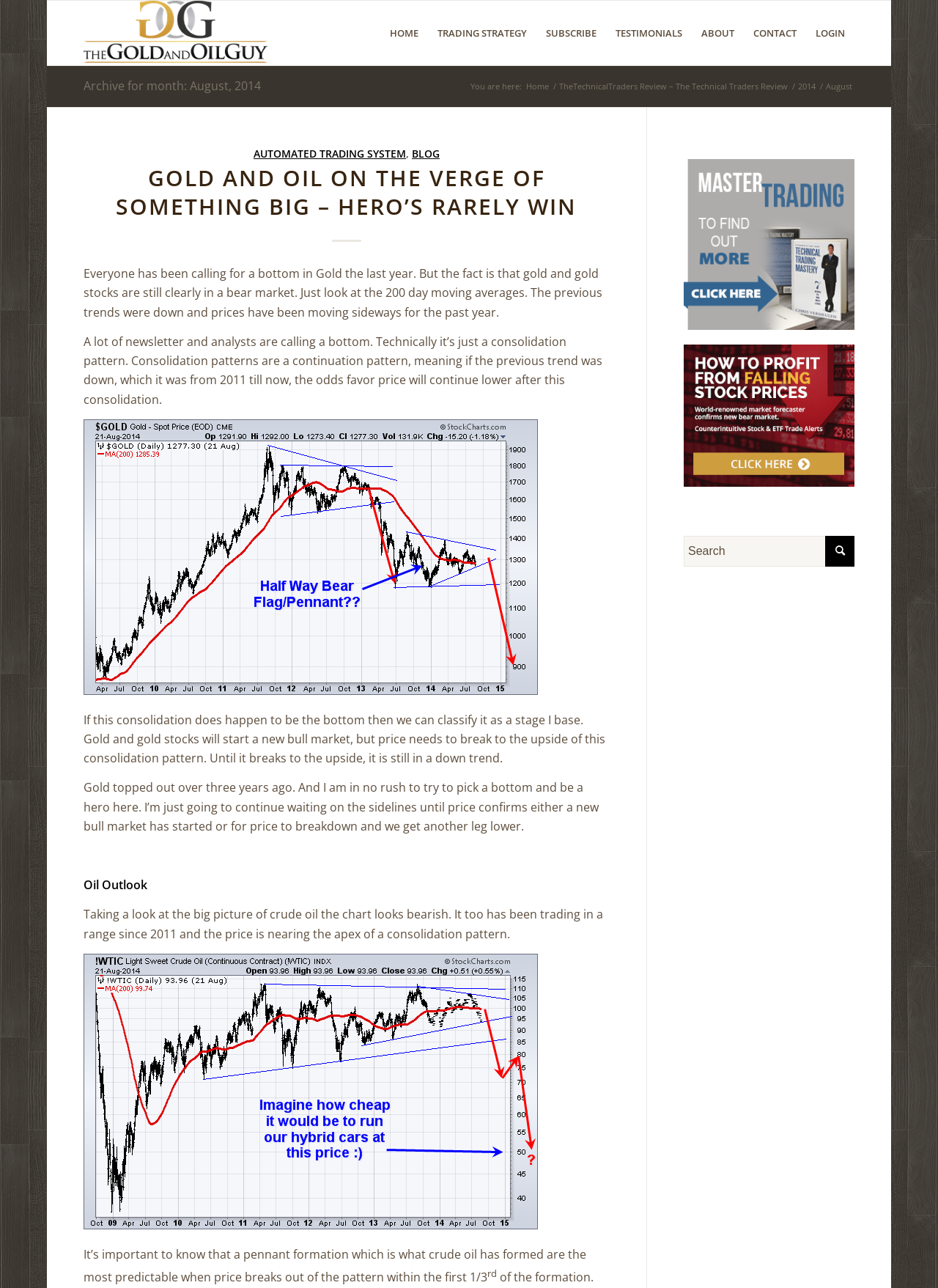What is the main topic of this webpage?
Provide a detailed answer to the question, using the image to inform your response.

Based on the webpage content, I can see that the main topic is related to gold and silver stocks, as there are articles and analysis about the market trends and prices of gold and silver.